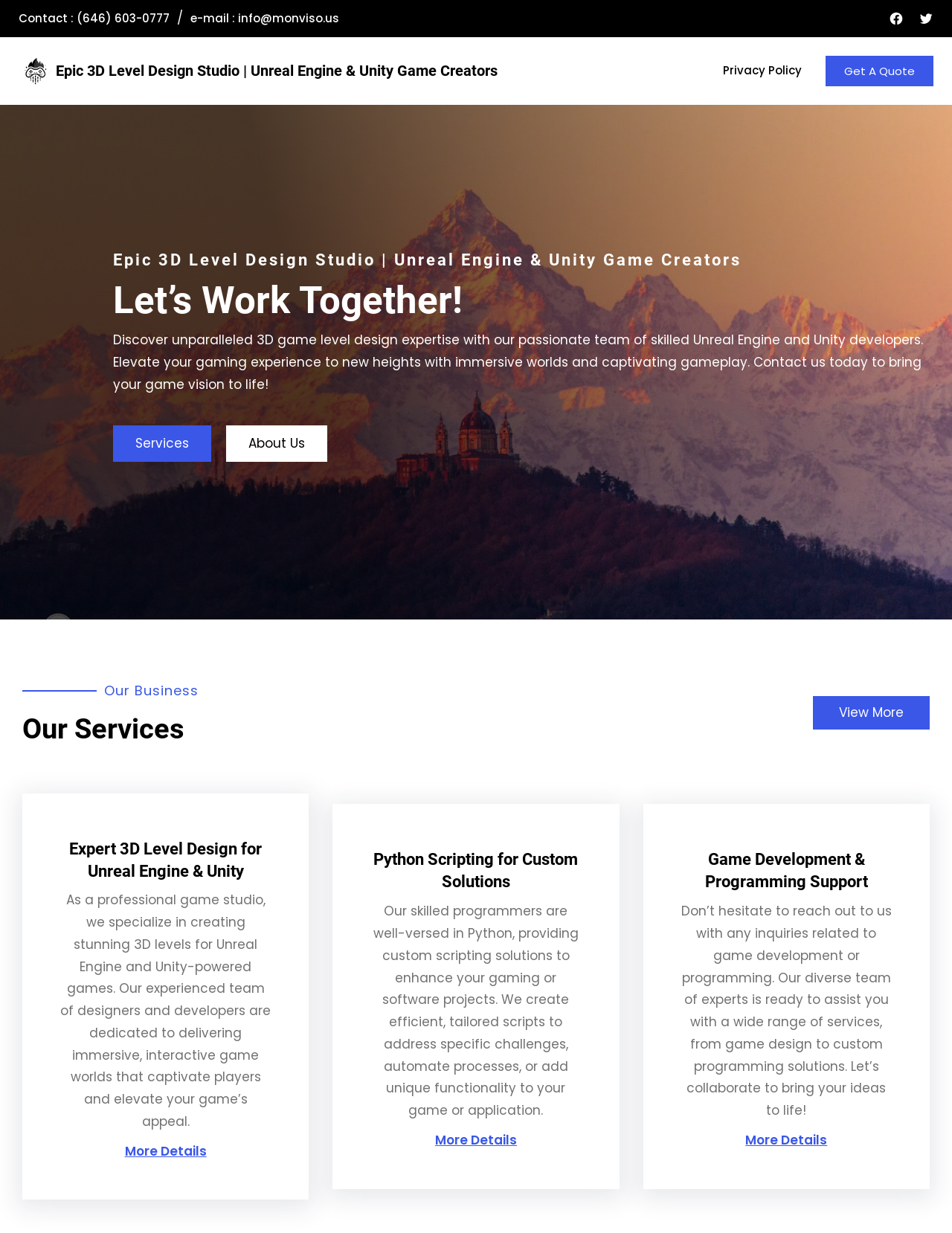Utilize the details in the image to give a detailed response to the question: What can you do on the 'Get A Quote' page?

I inferred this by looking at the 'Get A Quote' link, which is likely a call-to-action to get a quote for the studio's game development services. This suggests that the 'Get A Quote' page is where you can request a quote for the studio's services.